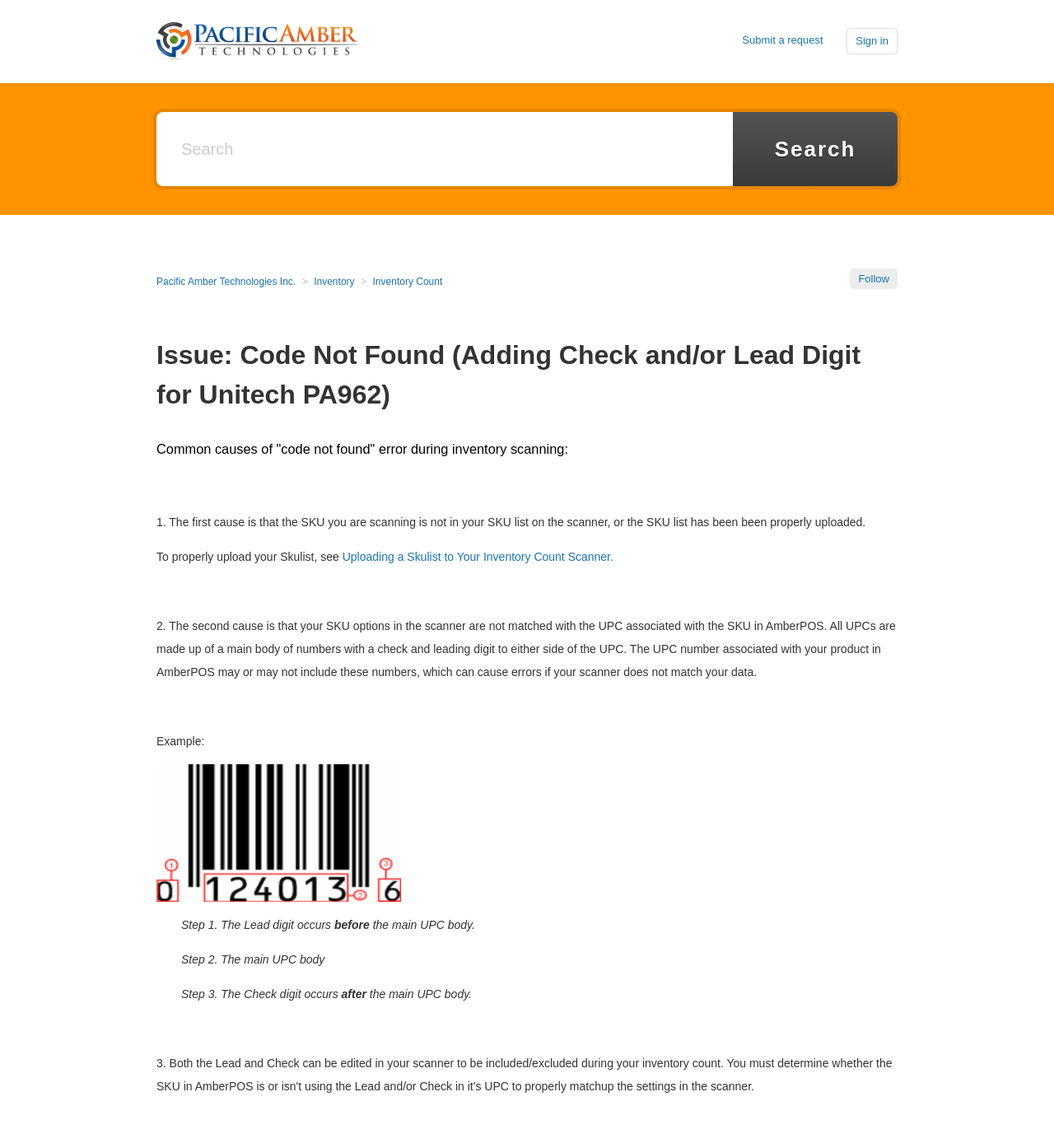Can you find the bounding box coordinates of the area I should click to execute the following instruction: "Sign in"?

[0.803, 0.025, 0.852, 0.047]